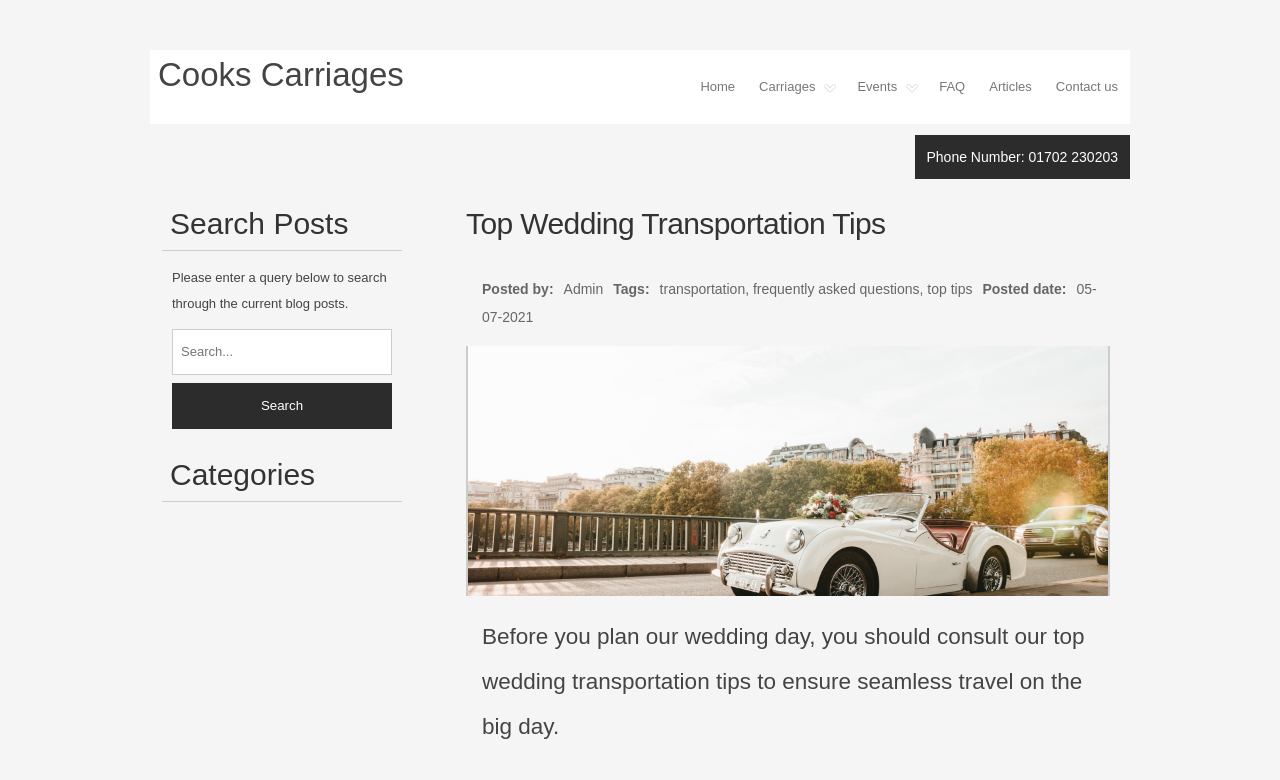Find and indicate the bounding box coordinates of the region you should select to follow the given instruction: "Call the phone number".

[0.803, 0.191, 0.873, 0.212]